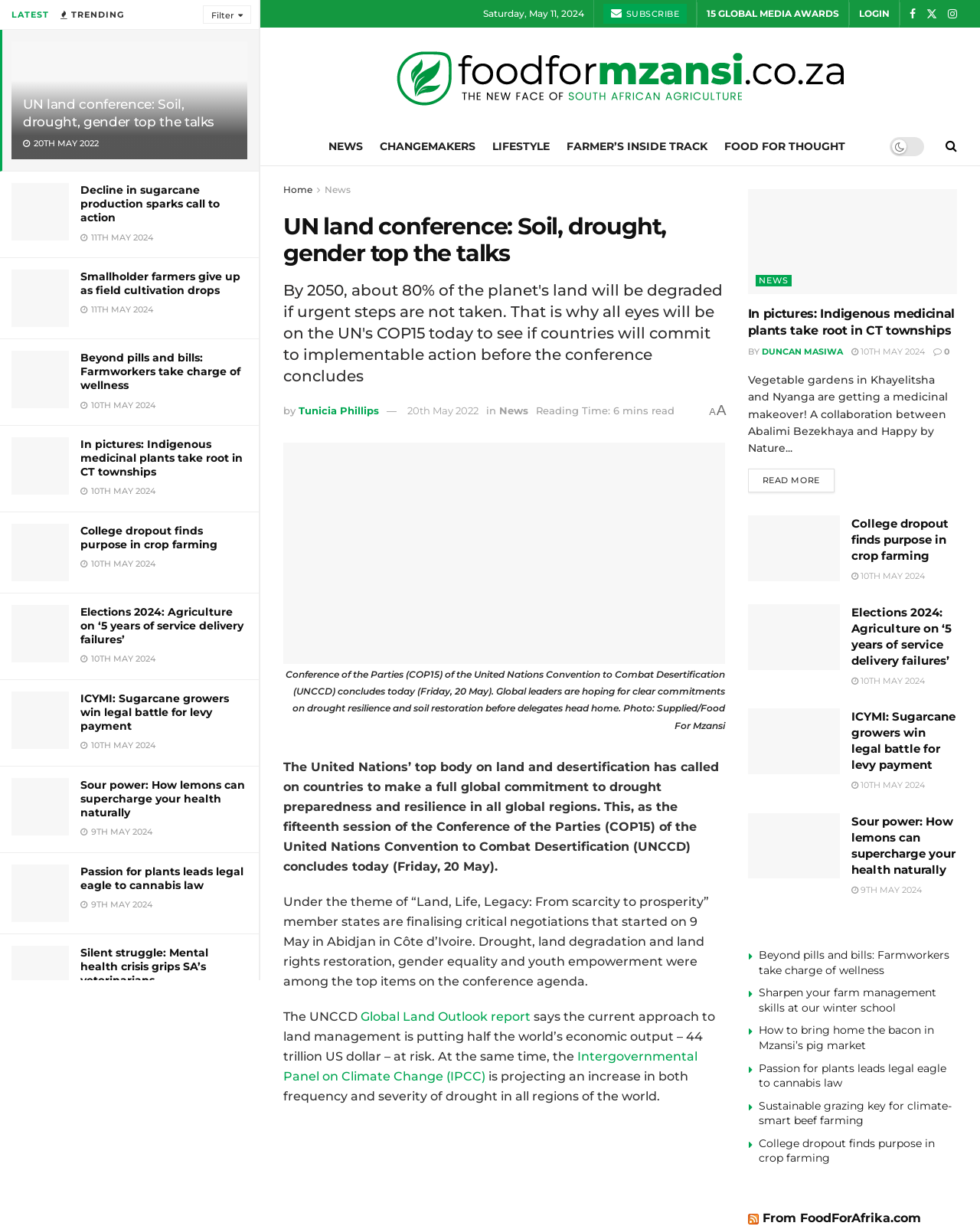Consider the image and give a detailed and elaborate answer to the question: 
What is the topic of the UN land conference?

The topic of the UN land conference can be determined by reading the heading 'UN land conference: Soil, drought, gender top the talks' which is located at the top of the webpage.